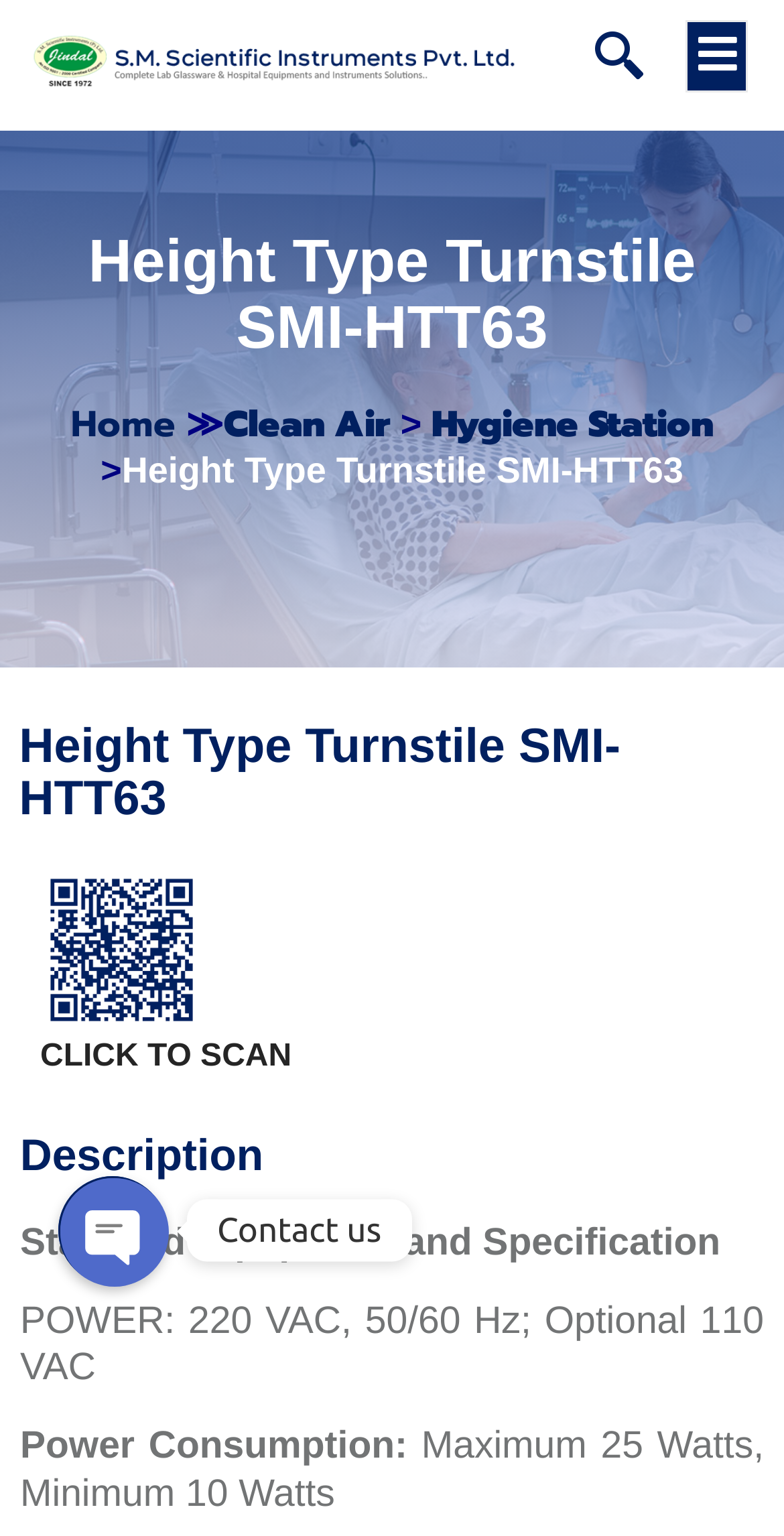What is the optional voltage for the product?
Please look at the screenshot and answer in one word or a short phrase.

110 VAC